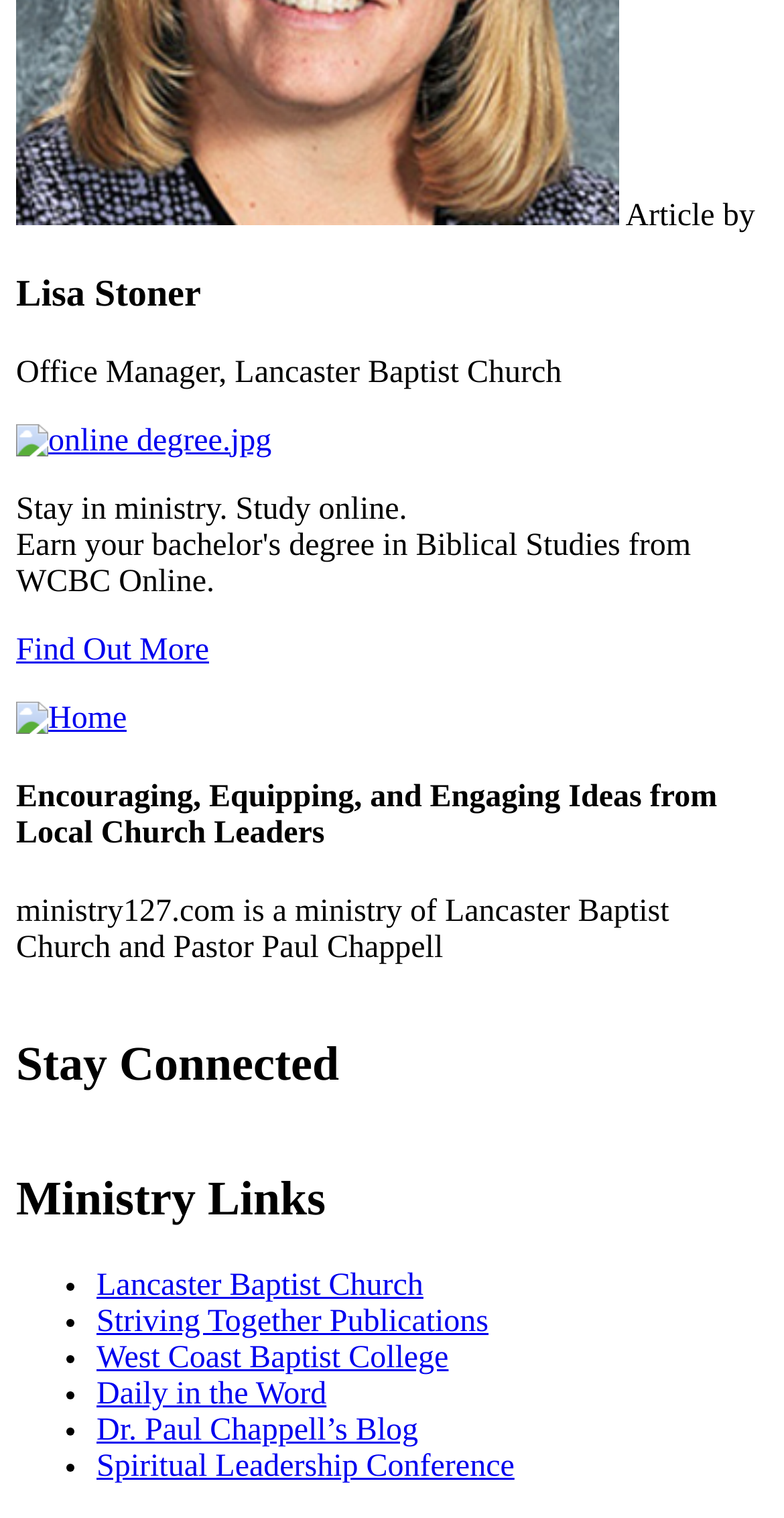Determine the bounding box coordinates for the area that needs to be clicked to fulfill this task: "Visit the 'cardiganbay' page". The coordinates must be given as four float numbers between 0 and 1, i.e., [left, top, right, bottom].

None